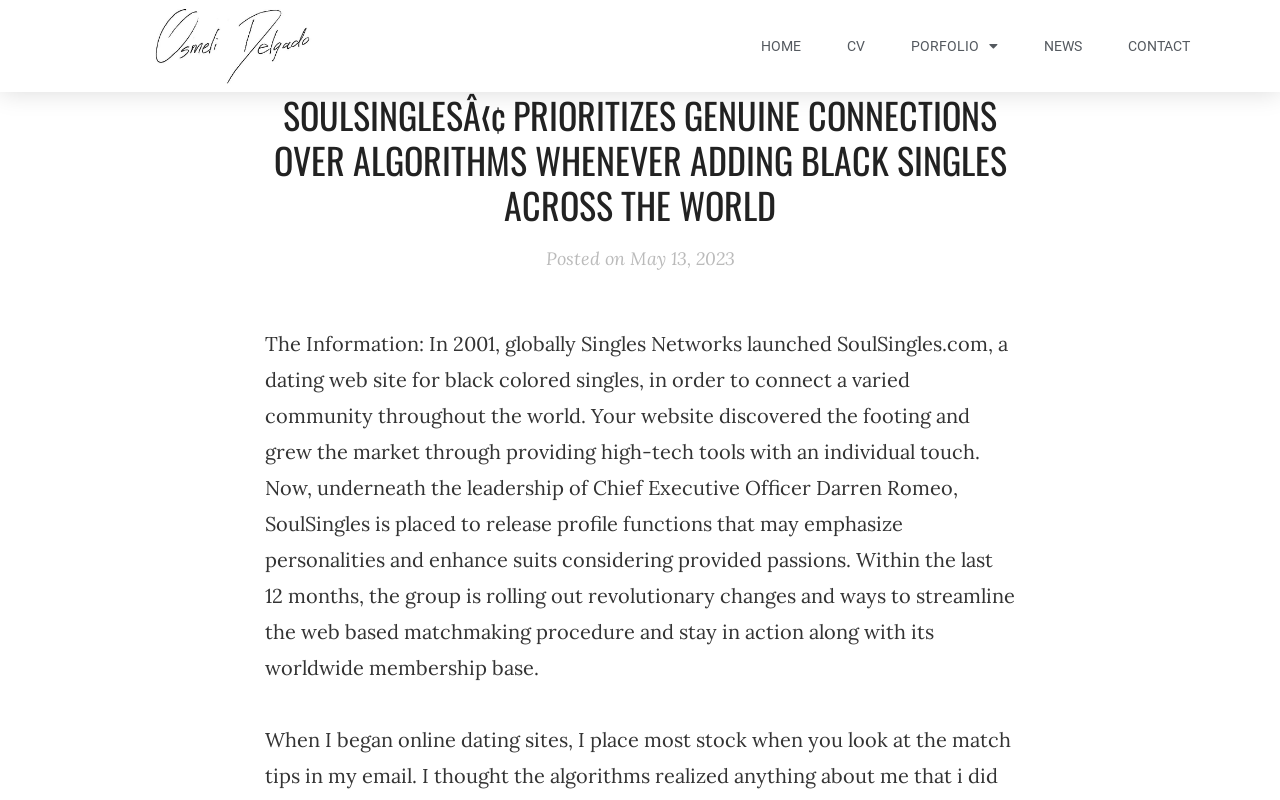How many links are in the top navigation menu?
Could you answer the question with a detailed and thorough explanation?

I counted the number of link elements in the top navigation menu, which are 'HOME', 'CV', 'PORFOLIO', 'NEWS', and 'CONTACT'. There are 5 links in total.